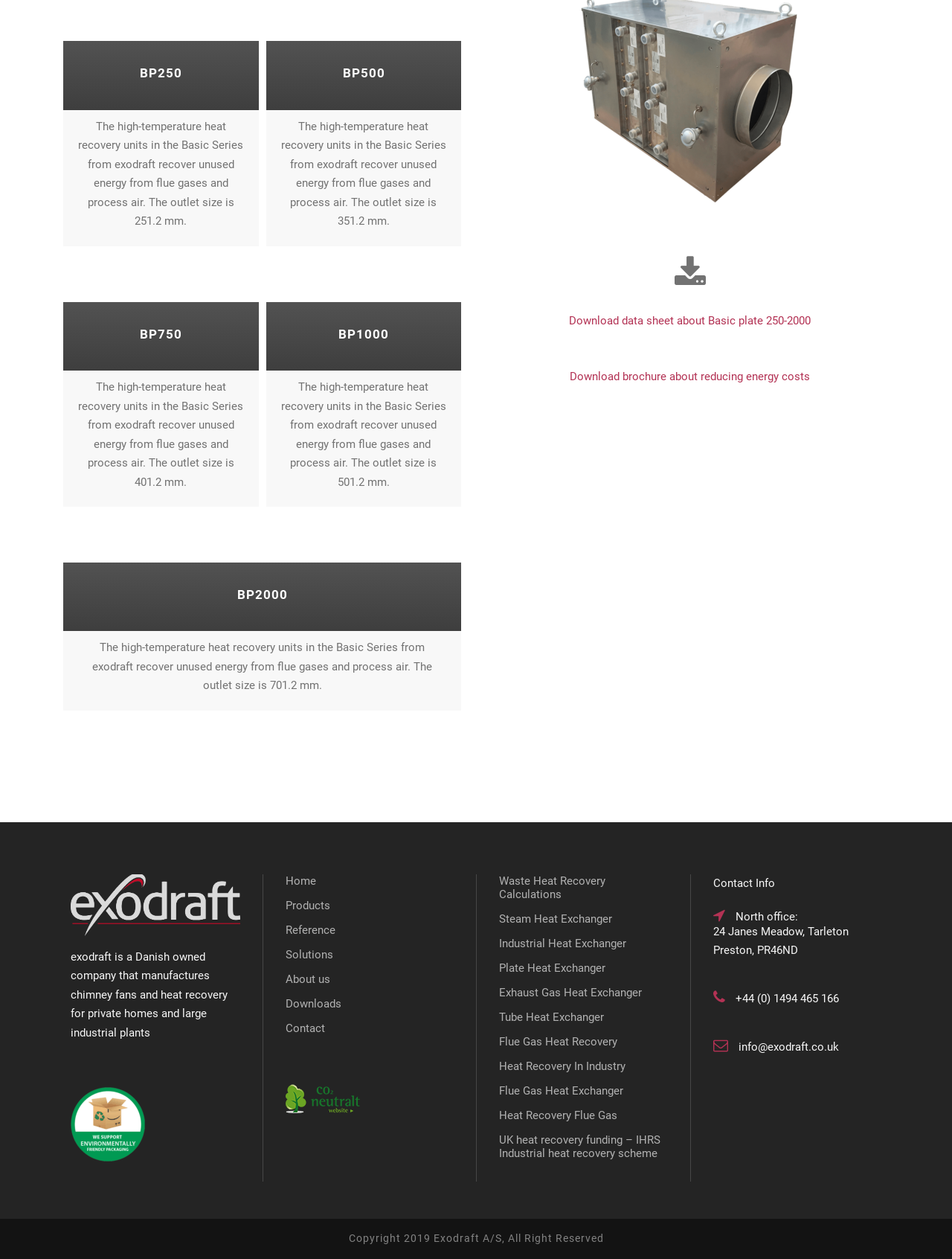Please indicate the bounding box coordinates for the clickable area to complete the following task: "Contact us through email". The coordinates should be specified as four float numbers between 0 and 1, i.e., [left, top, right, bottom].

None